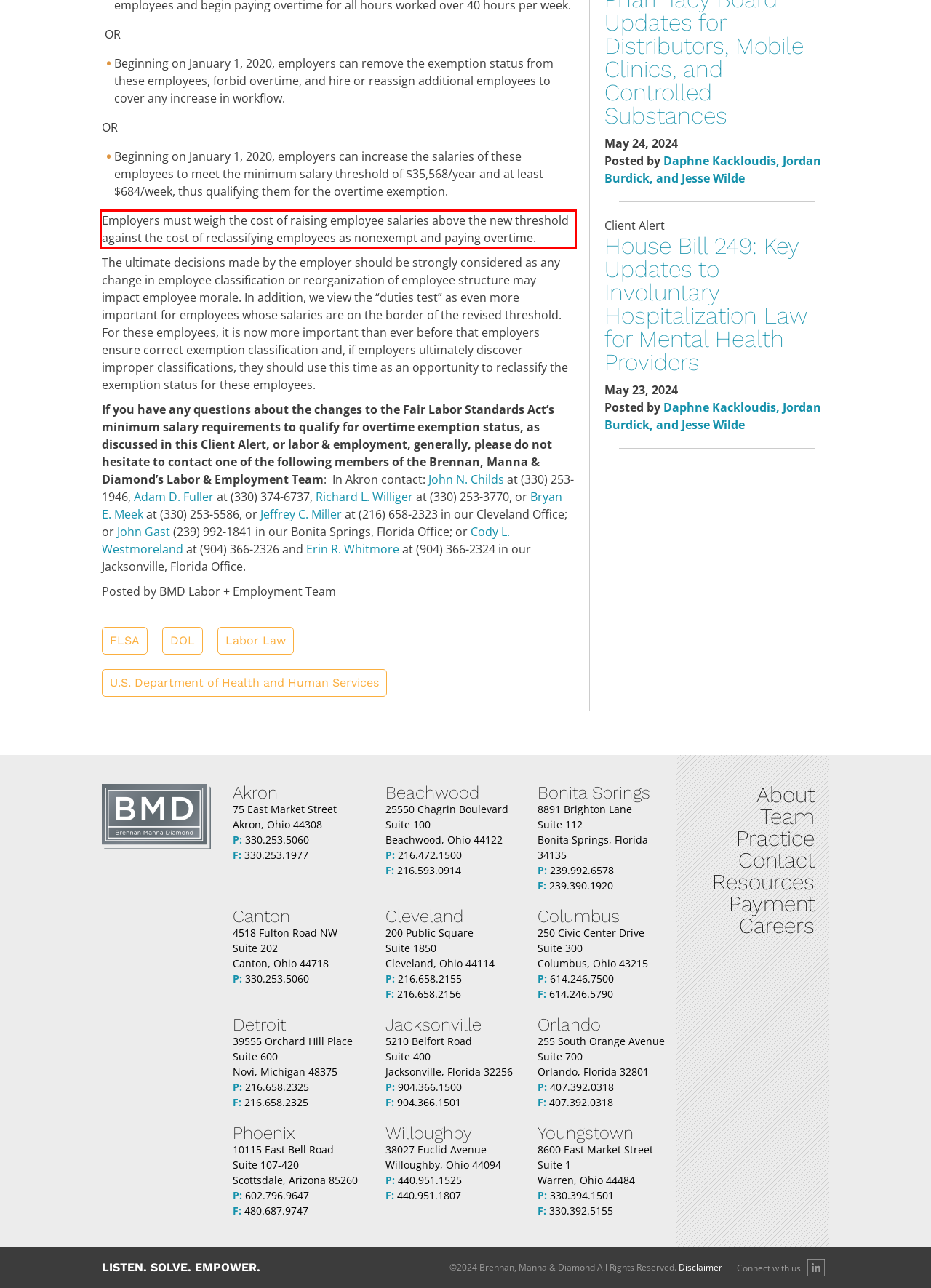Given a webpage screenshot with a red bounding box, perform OCR to read and deliver the text enclosed by the red bounding box.

Employers must weigh the cost of raising employee salaries above the new threshold against the cost of reclassifying employees as nonexempt and paying overtime.